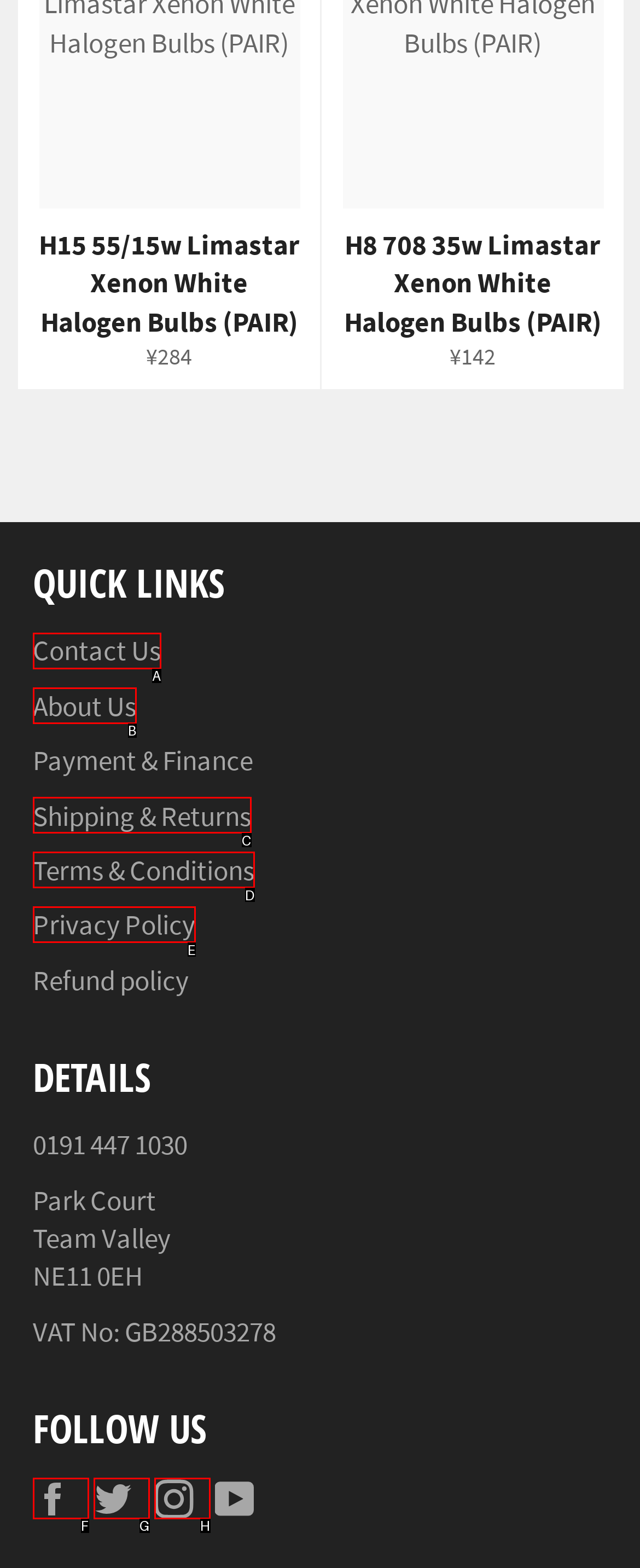From the description: About Us, identify the option that best matches and reply with the letter of that option directly.

B